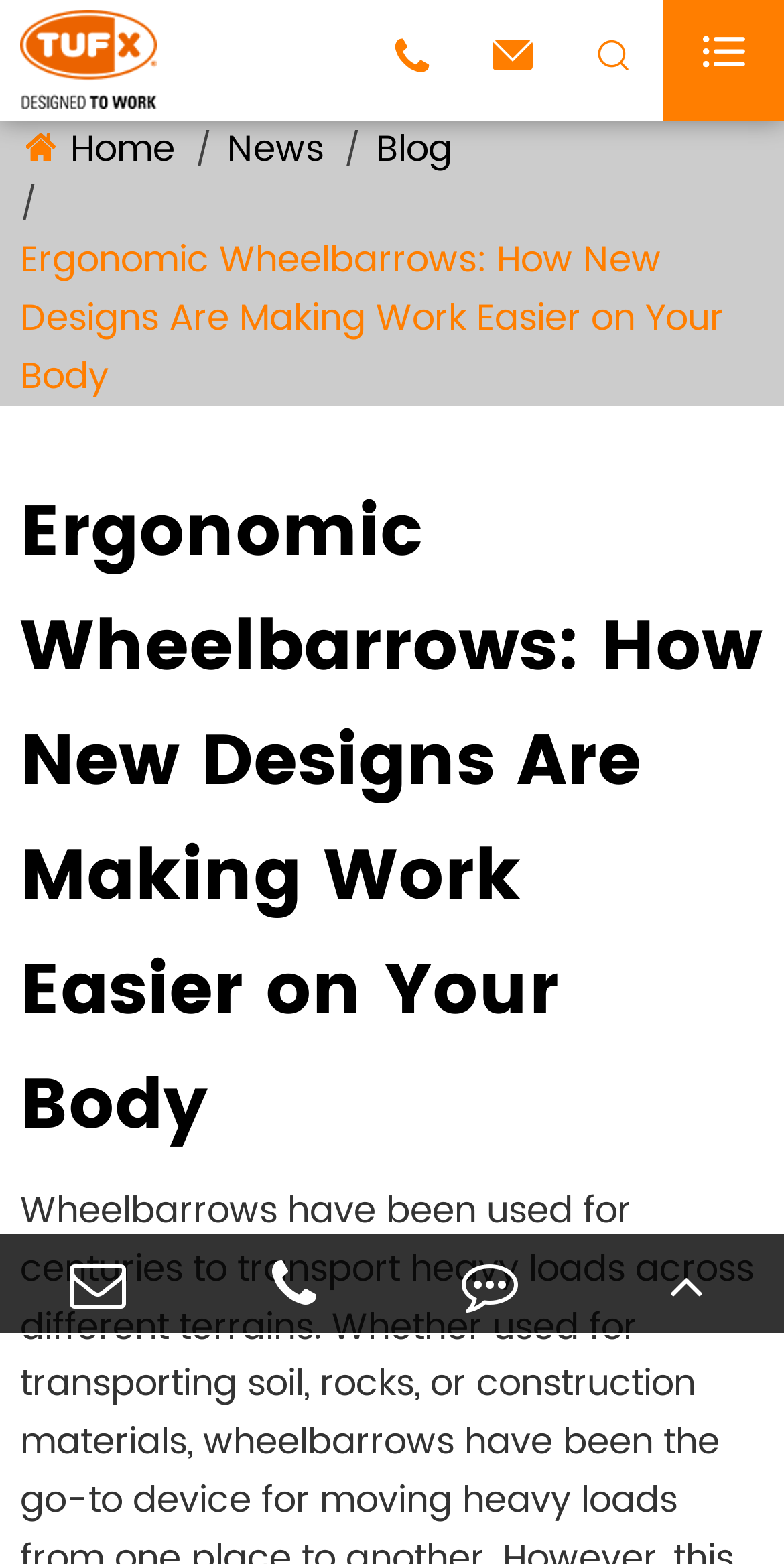Please determine the bounding box coordinates of the element to click on in order to accomplish the following task: "scroll to top". Ensure the coordinates are four float numbers ranging from 0 to 1, i.e., [left, top, right, bottom].

[0.75, 0.789, 1.0, 0.852]